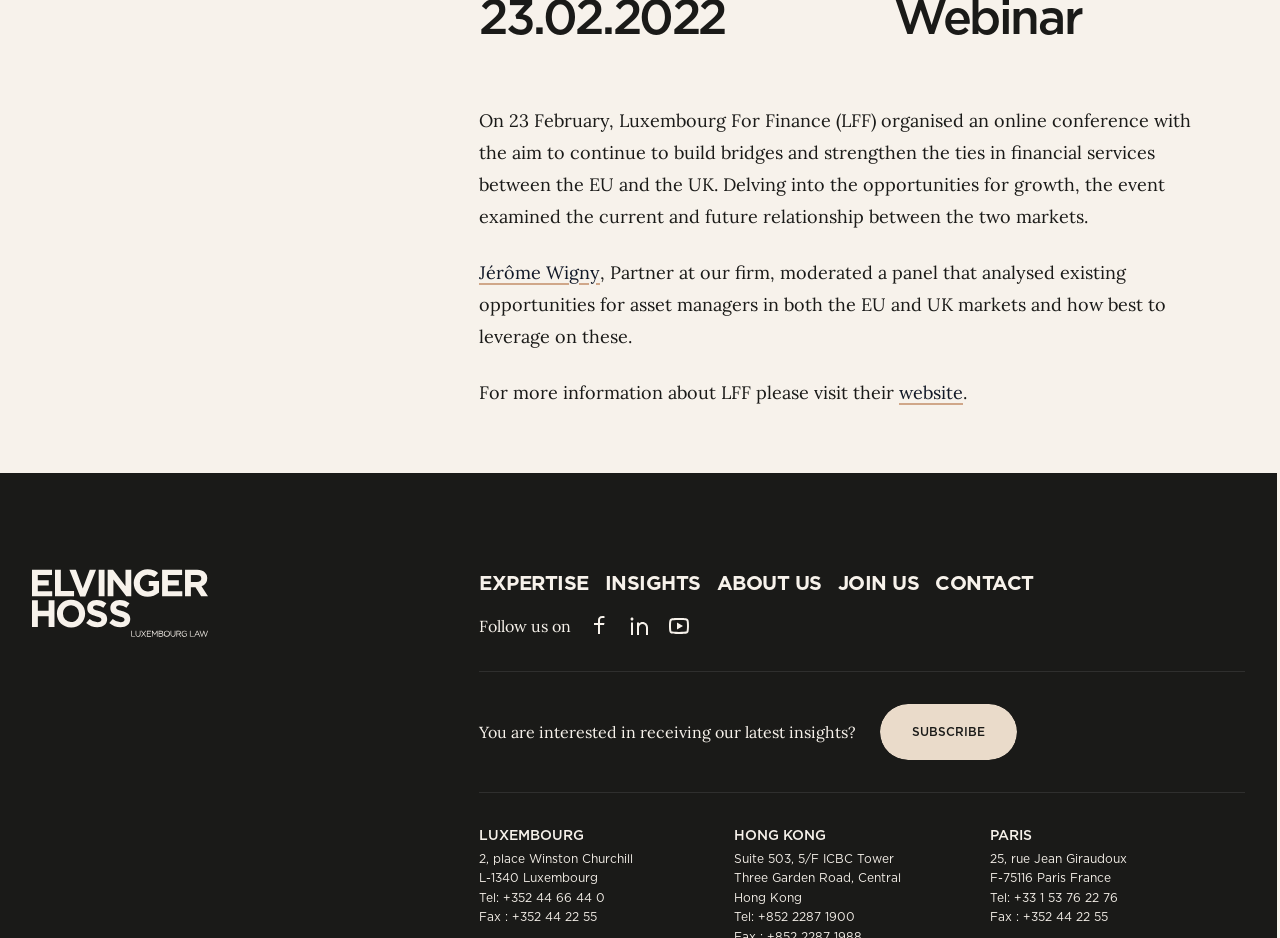Answer briefly with one word or phrase:
What is the topic of the online conference organized by Luxembourg For Finance?

Financial services between EU and UK